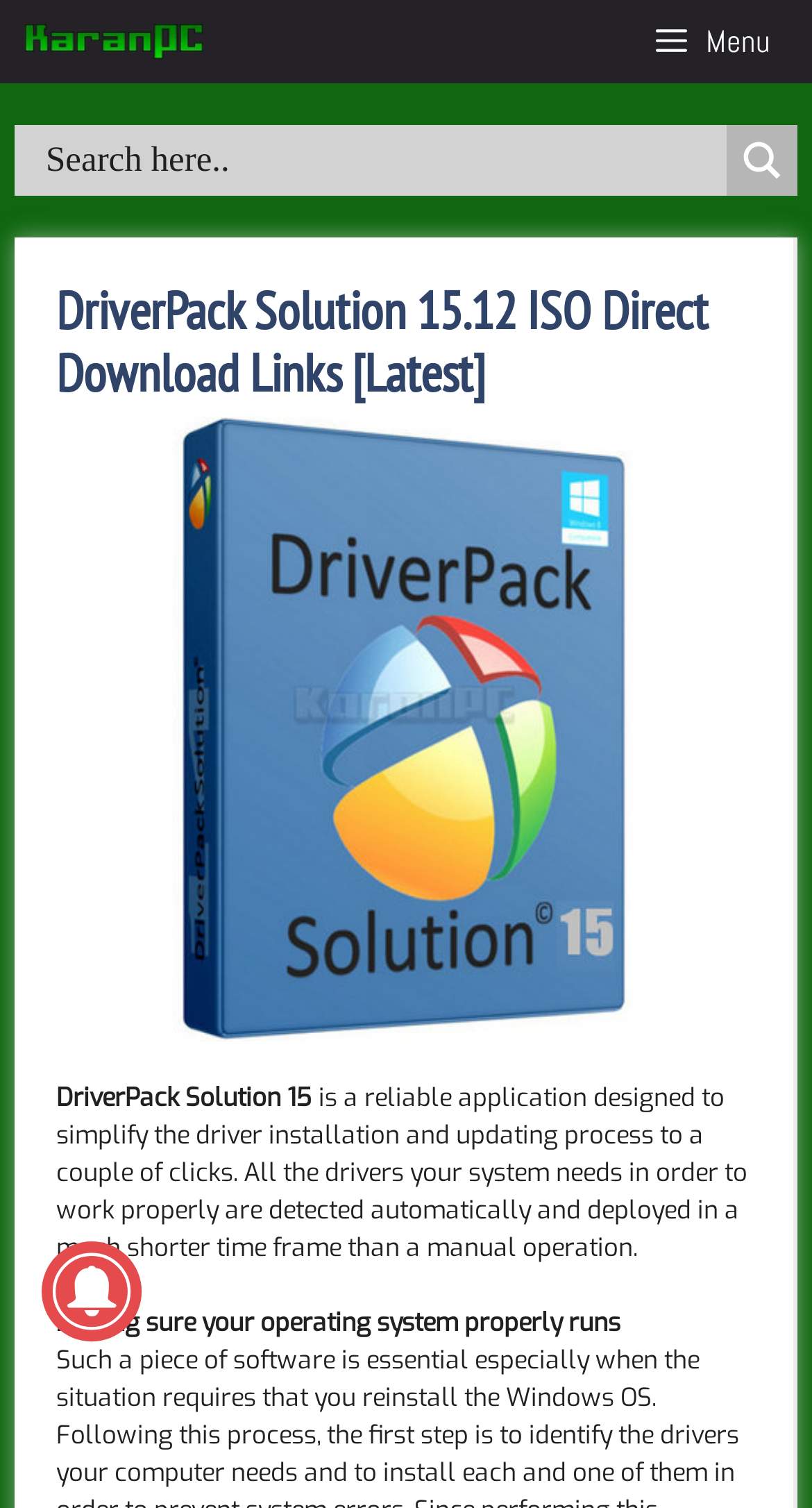Give a one-word or short-phrase answer to the following question: 
What is the logo above the header?

DriverPack Solution